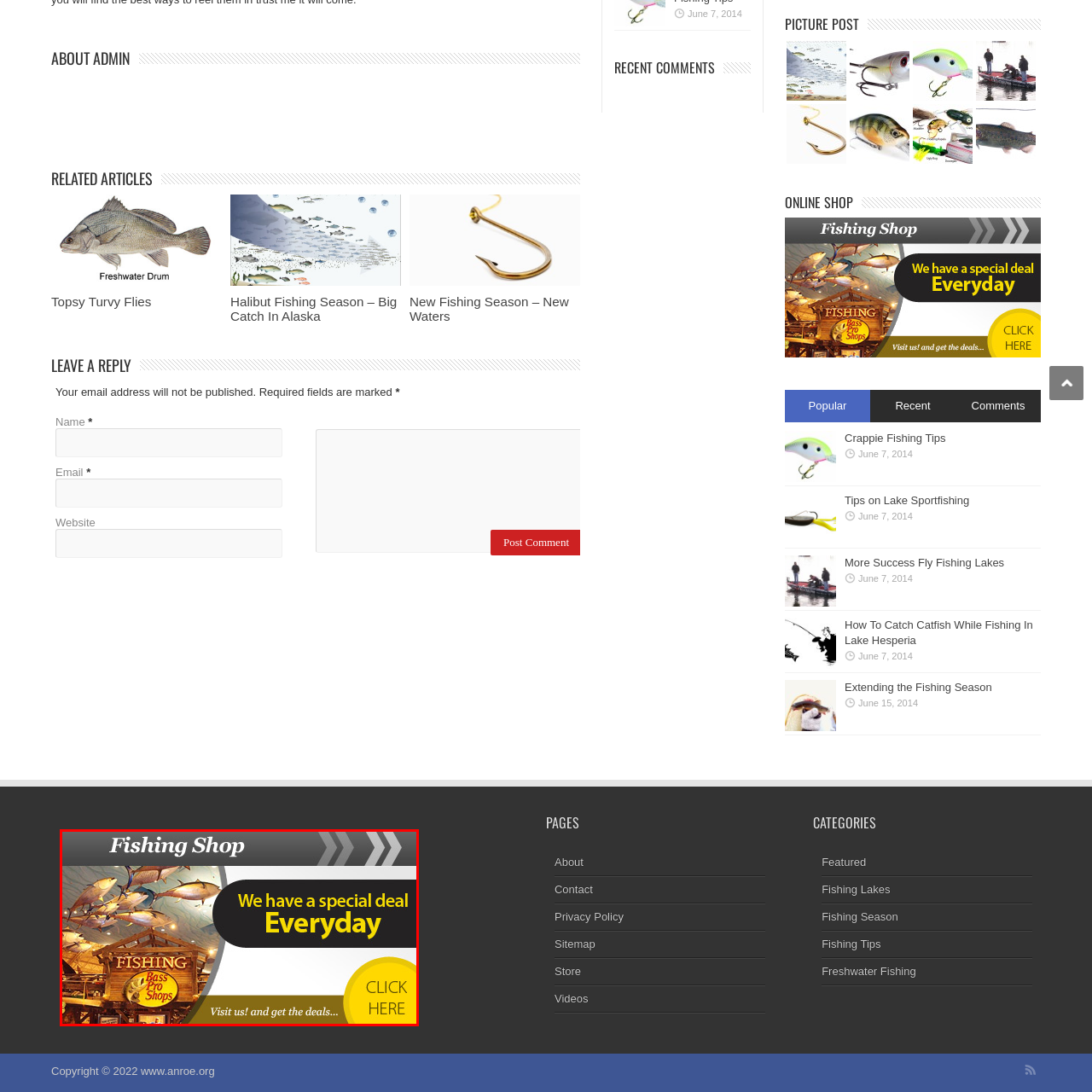Look at the image segment within the red box, What color is the text that invites customers to take advantage of ongoing promotions? Give a brief response in one word or phrase.

Yellow